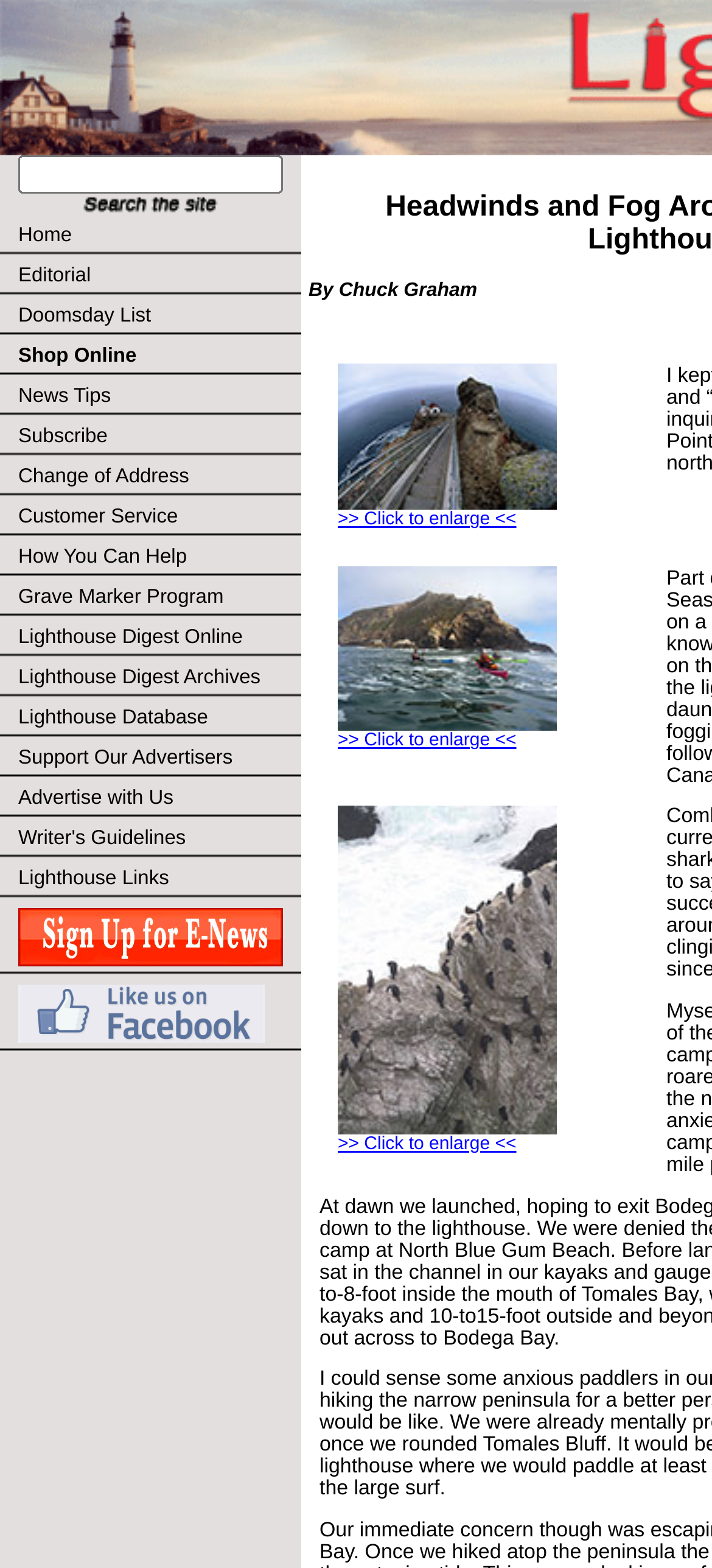What is the purpose of the textbox in the top right corner?
Use the information from the screenshot to give a comprehensive response to the question.

I looked at the LayoutTableCell with the text 'Search' and found a textbox and a button with the text 'Search'. This suggests that the purpose of the textbox is to allow users to search for something.